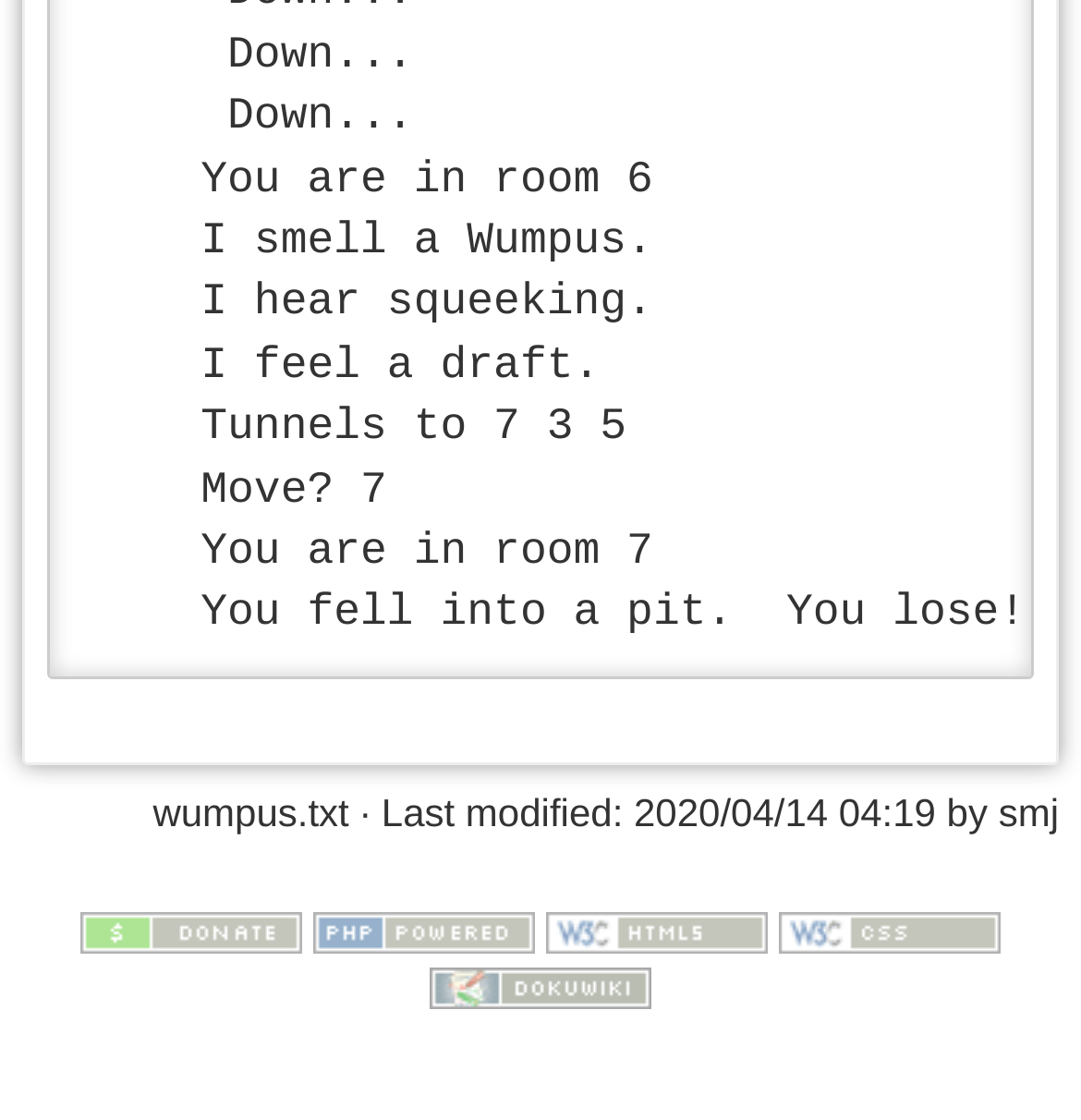What is the name of the file?
Please provide a single word or phrase answer based on the image.

wumpus.txt